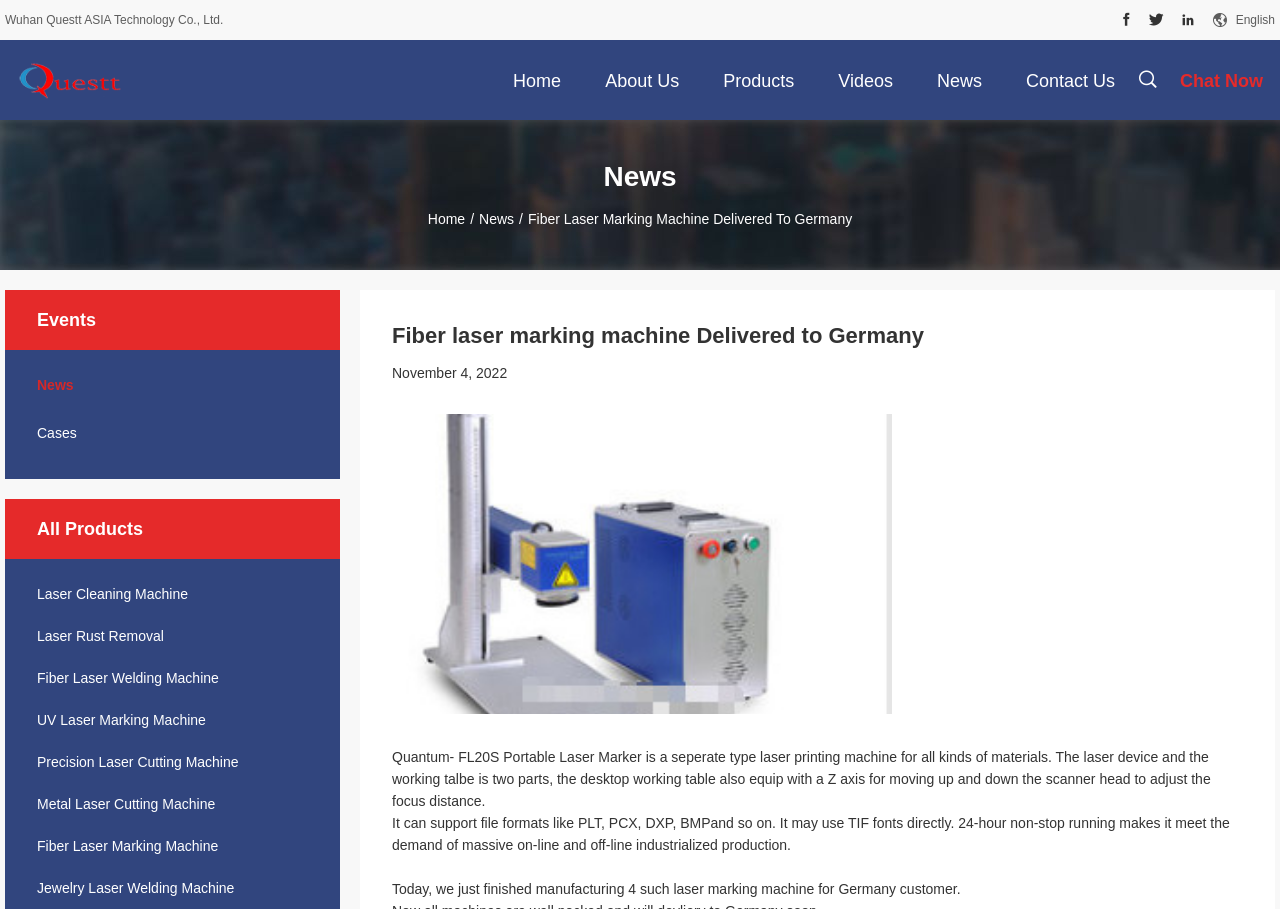Based on the description "Cases", find the bounding box of the specified UI element.

[0.004, 0.466, 0.266, 0.486]